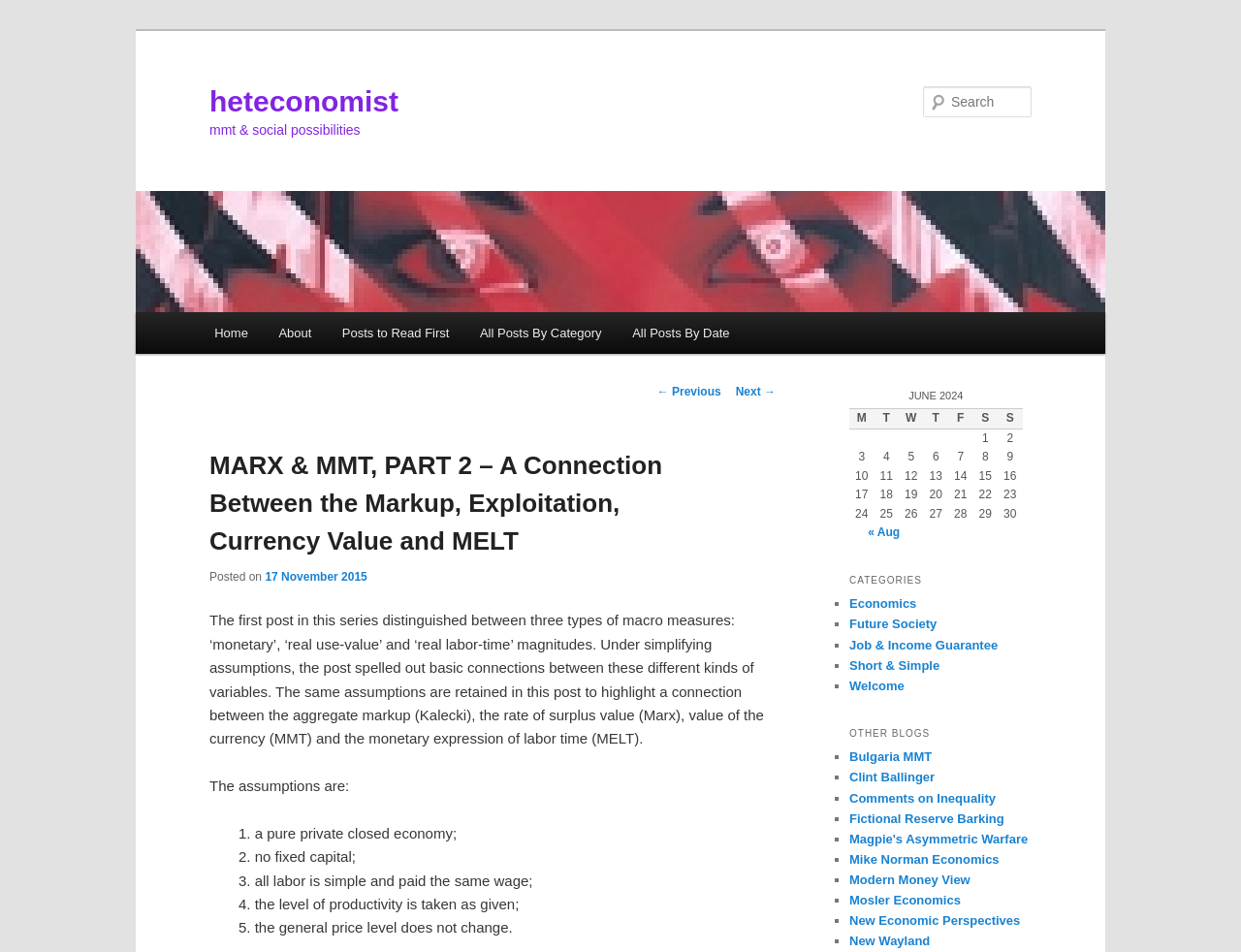Determine the bounding box coordinates of the element's region needed to click to follow the instruction: "View posts by category". Provide these coordinates as four float numbers between 0 and 1, formatted as [left, top, right, bottom].

[0.374, 0.328, 0.497, 0.372]